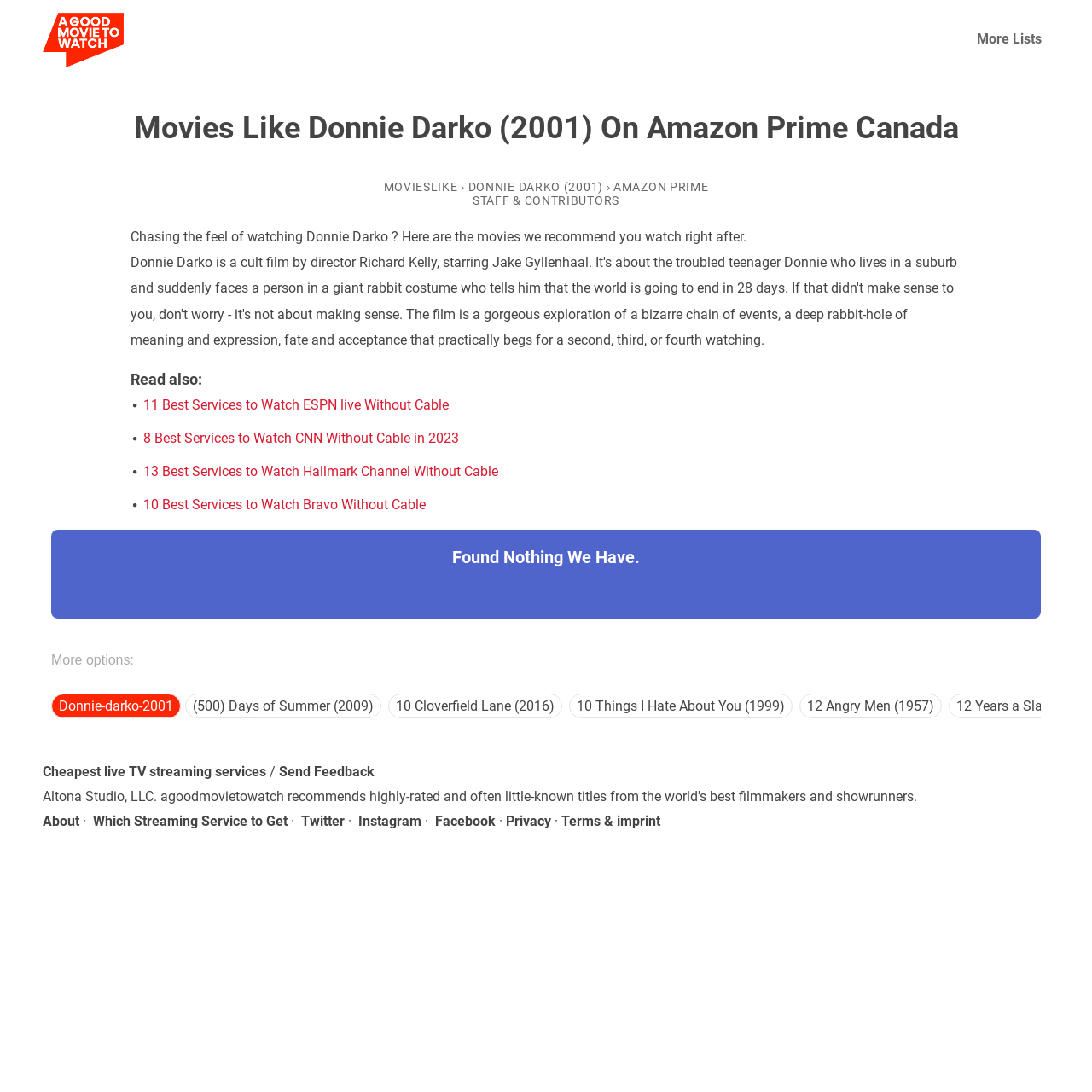Locate the bounding box coordinates of the element that needs to be clicked to carry out the instruction: "Check out the 11 Best Services to Watch ESPN live Without Cable". The coordinates should be given as four float numbers ranging from 0 to 1, i.e., [left, top, right, bottom].

[0.131, 0.364, 0.411, 0.378]